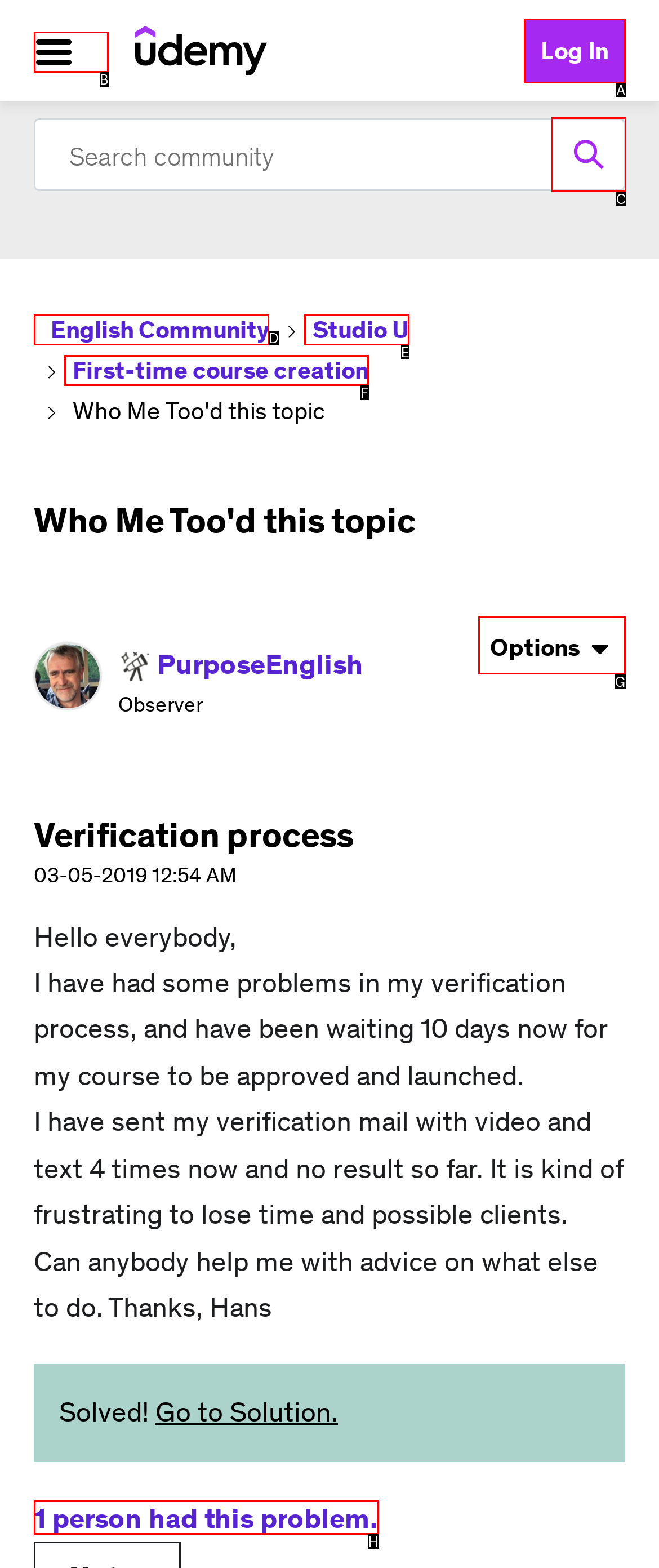From the options provided, determine which HTML element best fits the description: First-time course creation. Answer with the correct letter.

F